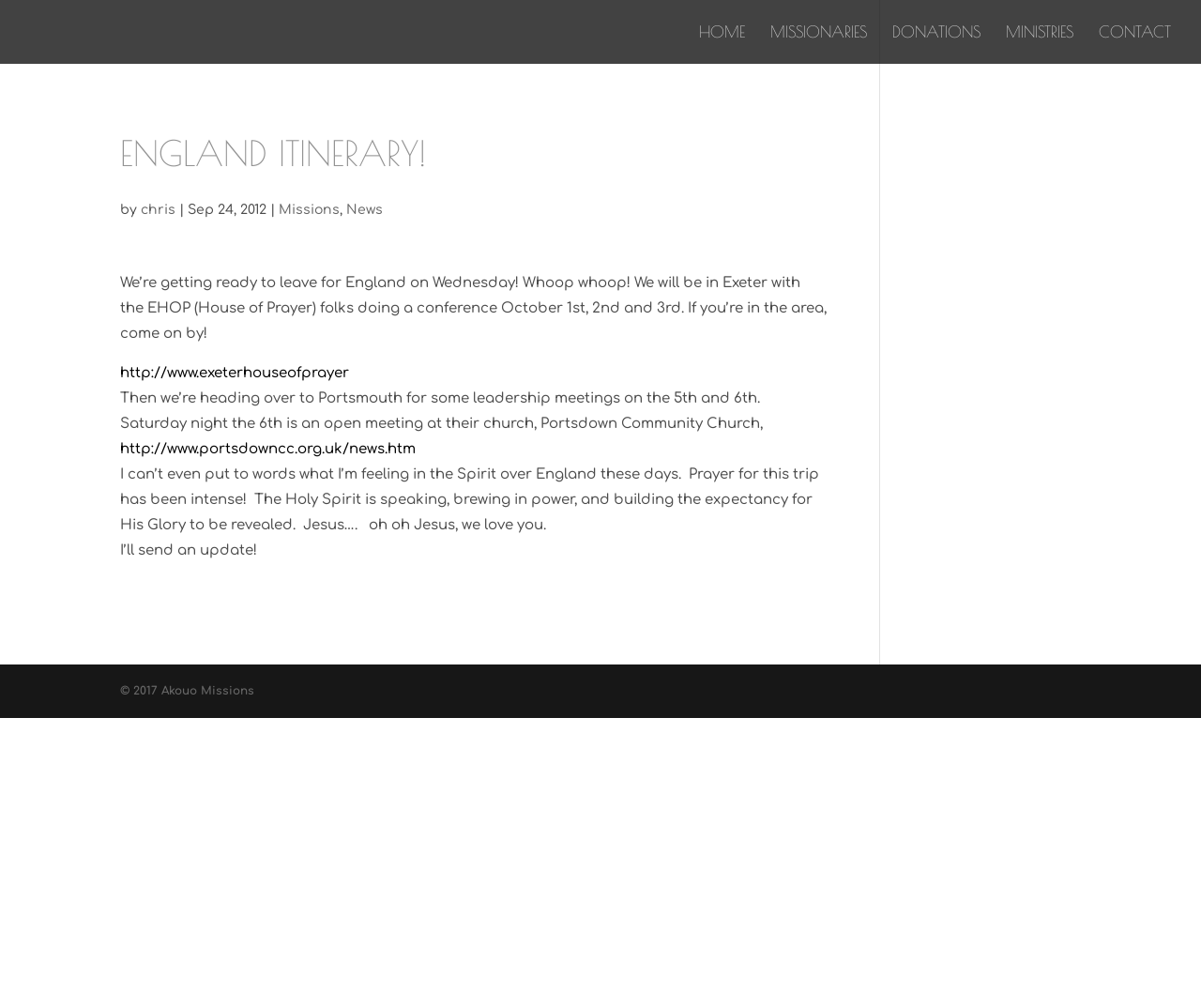Locate the bounding box coordinates of the element that should be clicked to fulfill the instruction: "visit news page".

[0.288, 0.201, 0.319, 0.215]